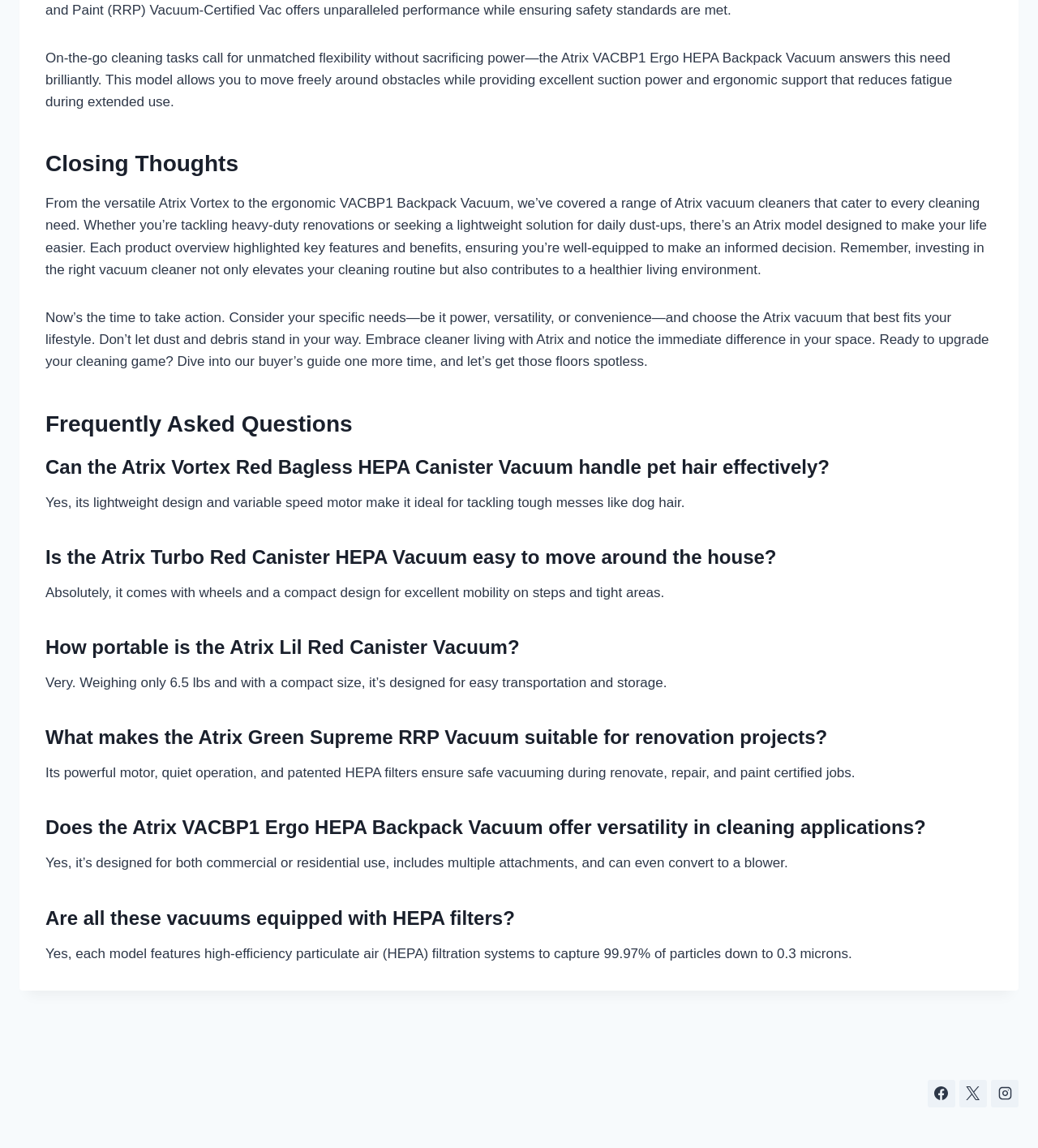Provide your answer to the question using just one word or phrase: What is the main purpose of the Atrix VACBP1 Ergo HEPA Backpack Vacuum?

On-the-go cleaning tasks